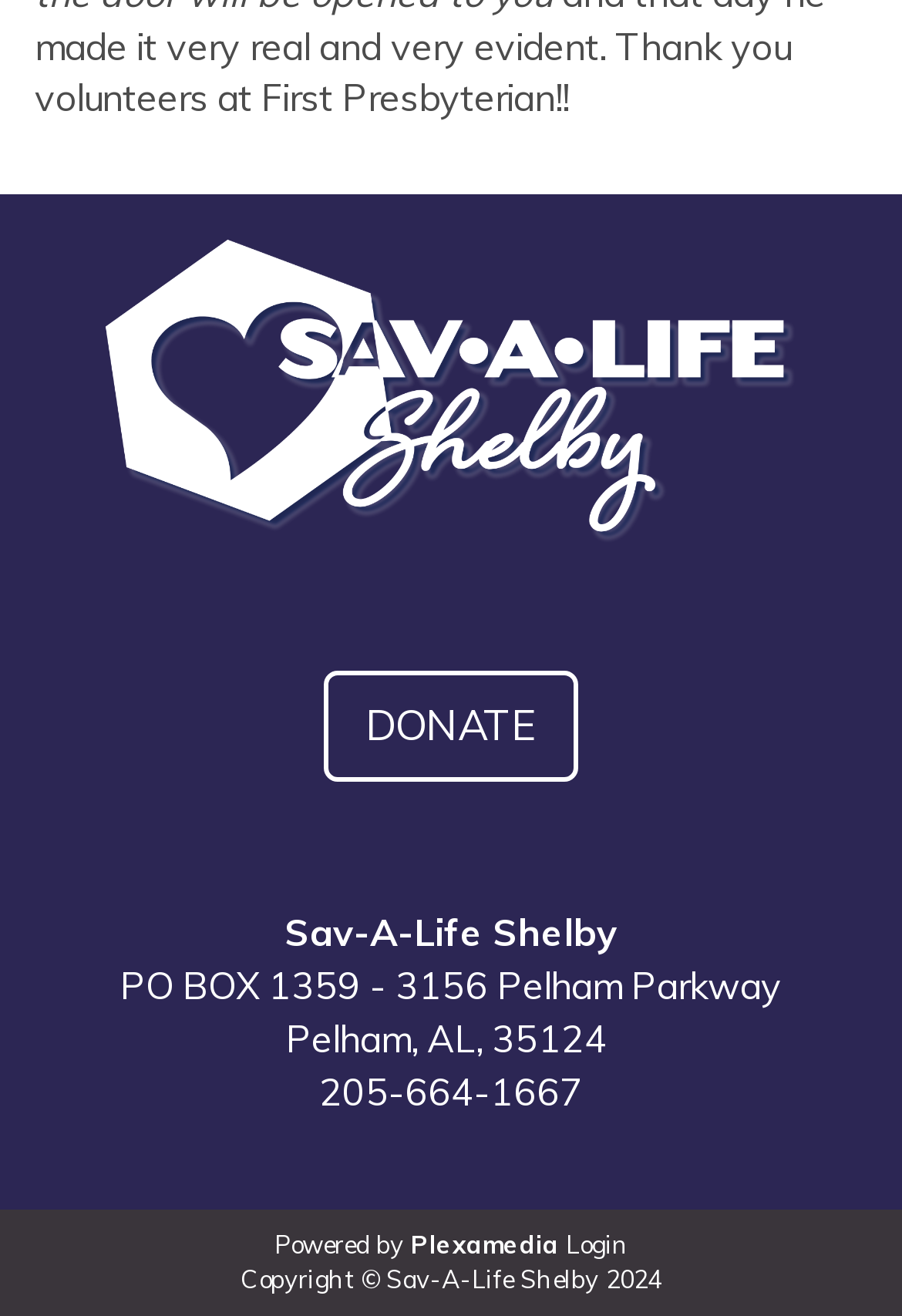What is the location of the organization?
Using the image as a reference, deliver a detailed and thorough answer to the question.

The location of the organization can be found in the StaticText elements with the addresses 'PO BOX 1359 - 3156 Pelham Parkway' and 'Pelham, AL, 35124' at coordinates [0.133, 0.731, 0.867, 0.766] and [0.317, 0.771, 0.683, 0.806] respectively.